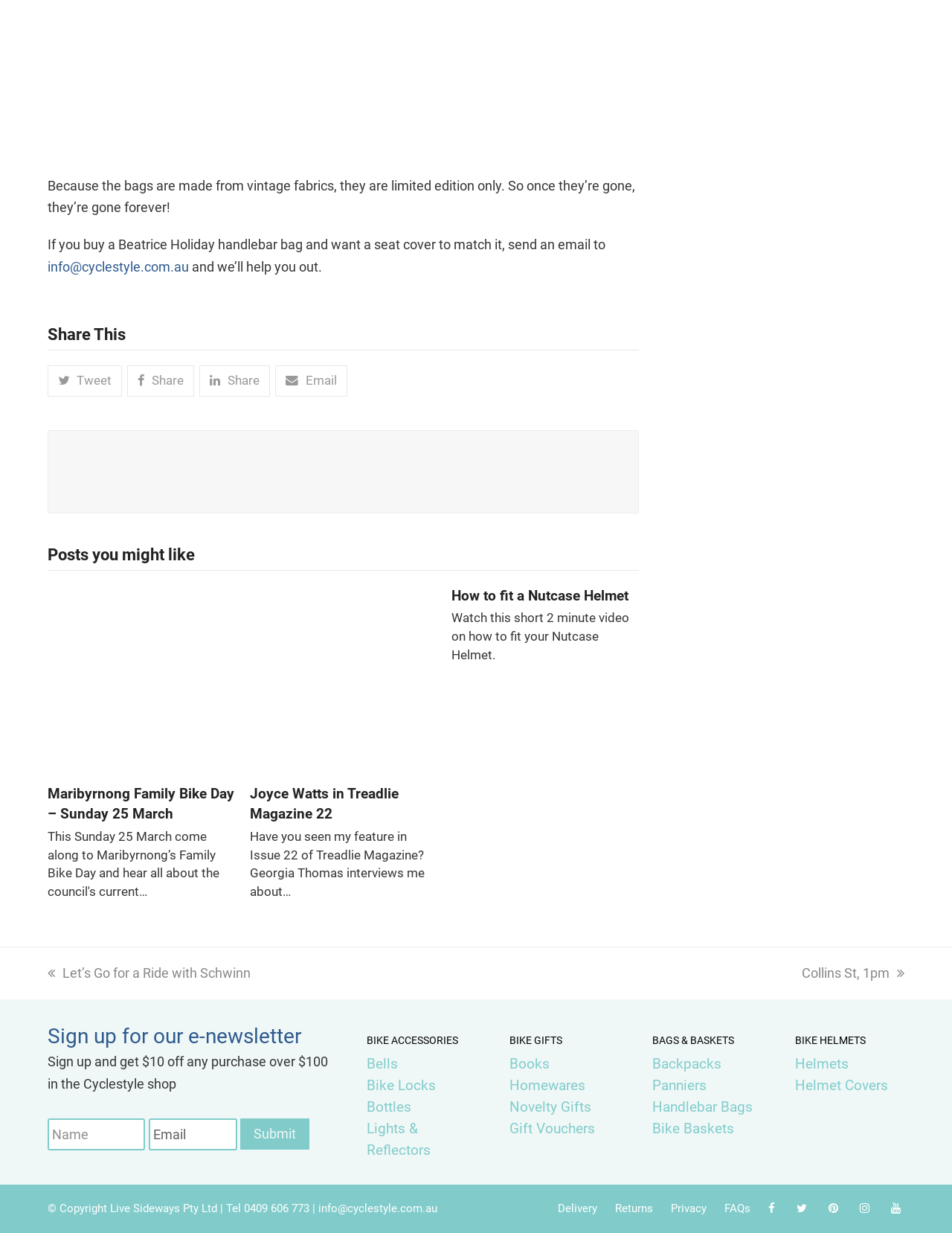From the screenshot, find the bounding box of the UI element matching this description: "Appellate Updates". Supply the bounding box coordinates in the form [left, top, right, bottom], each a float between 0 and 1.

None